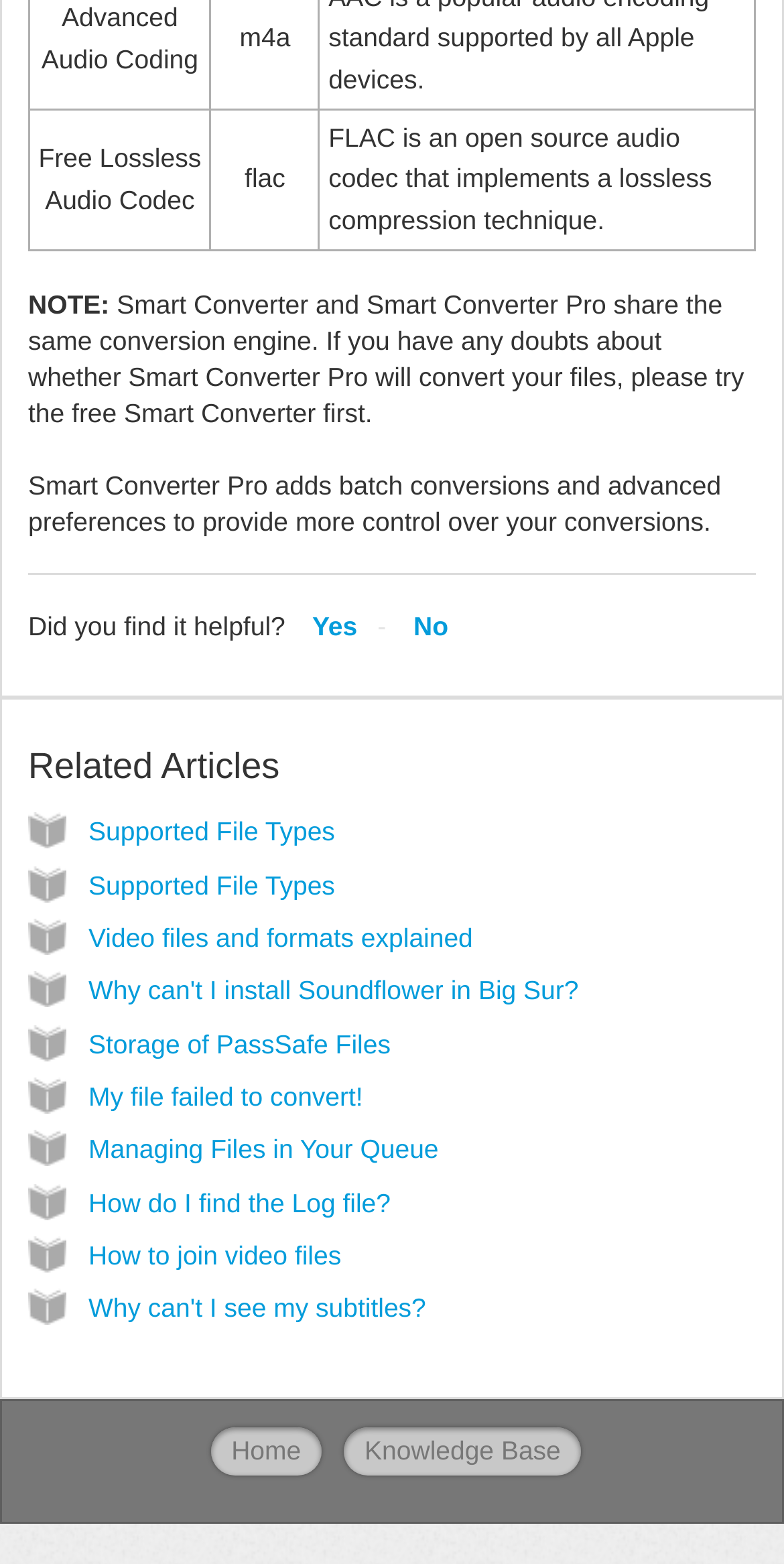Please identify the bounding box coordinates of the clickable region that I should interact with to perform the following instruction: "Click on 'Yes'". The coordinates should be expressed as four float numbers between 0 and 1, i.e., [left, top, right, bottom].

[0.39, 0.391, 0.456, 0.41]